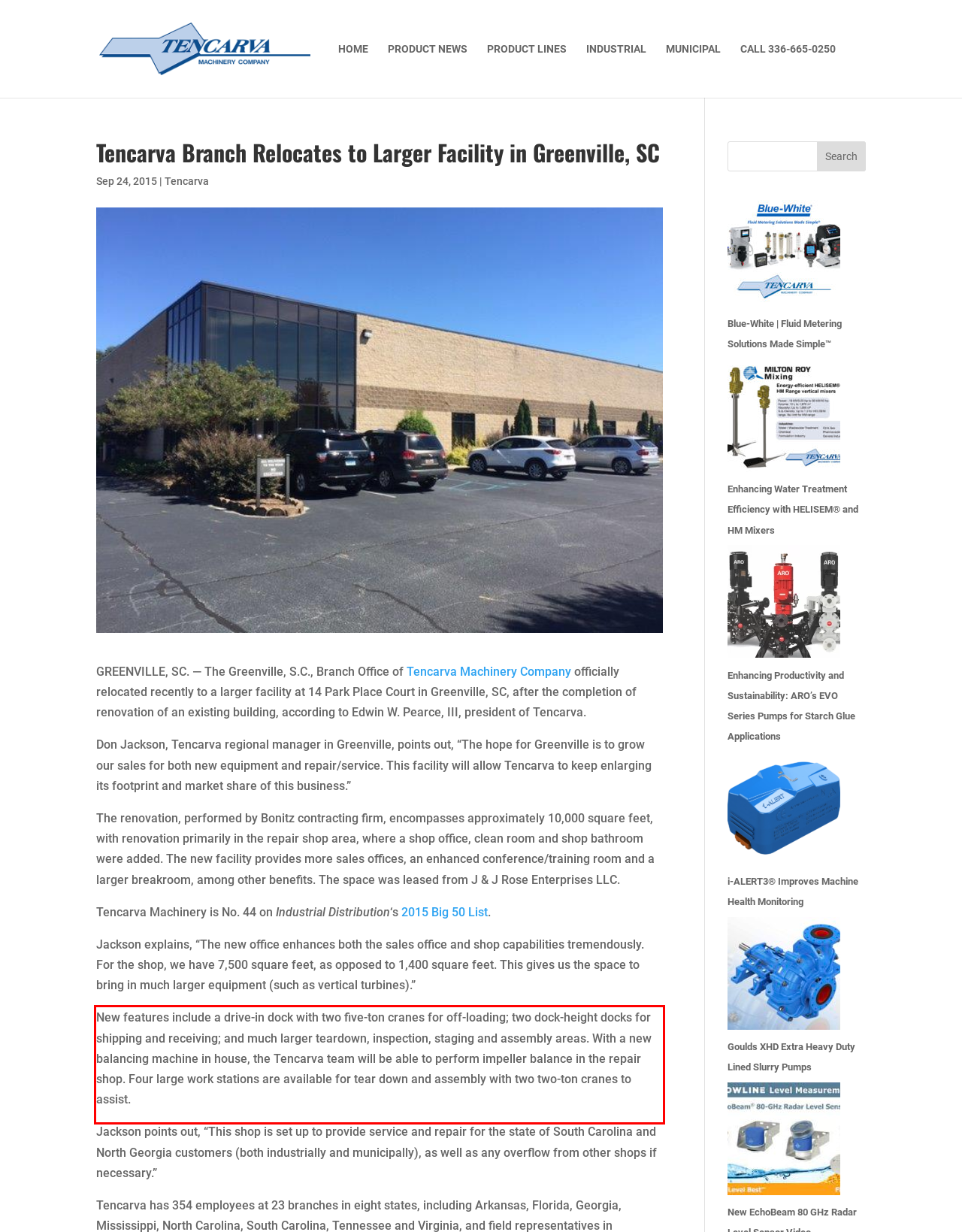Examine the screenshot of the webpage, locate the red bounding box, and generate the text contained within it.

New features include a drive-in dock with two five-ton cranes for off-loading; two dock-height docks for shipping and receiving; and much larger teardown, inspection, staging and assembly areas. With a new balancing machine in house, the Tencarva team will be able to perform impeller balance in the repair shop. Four large work stations are available for tear down and assembly with two two-ton cranes to assist.